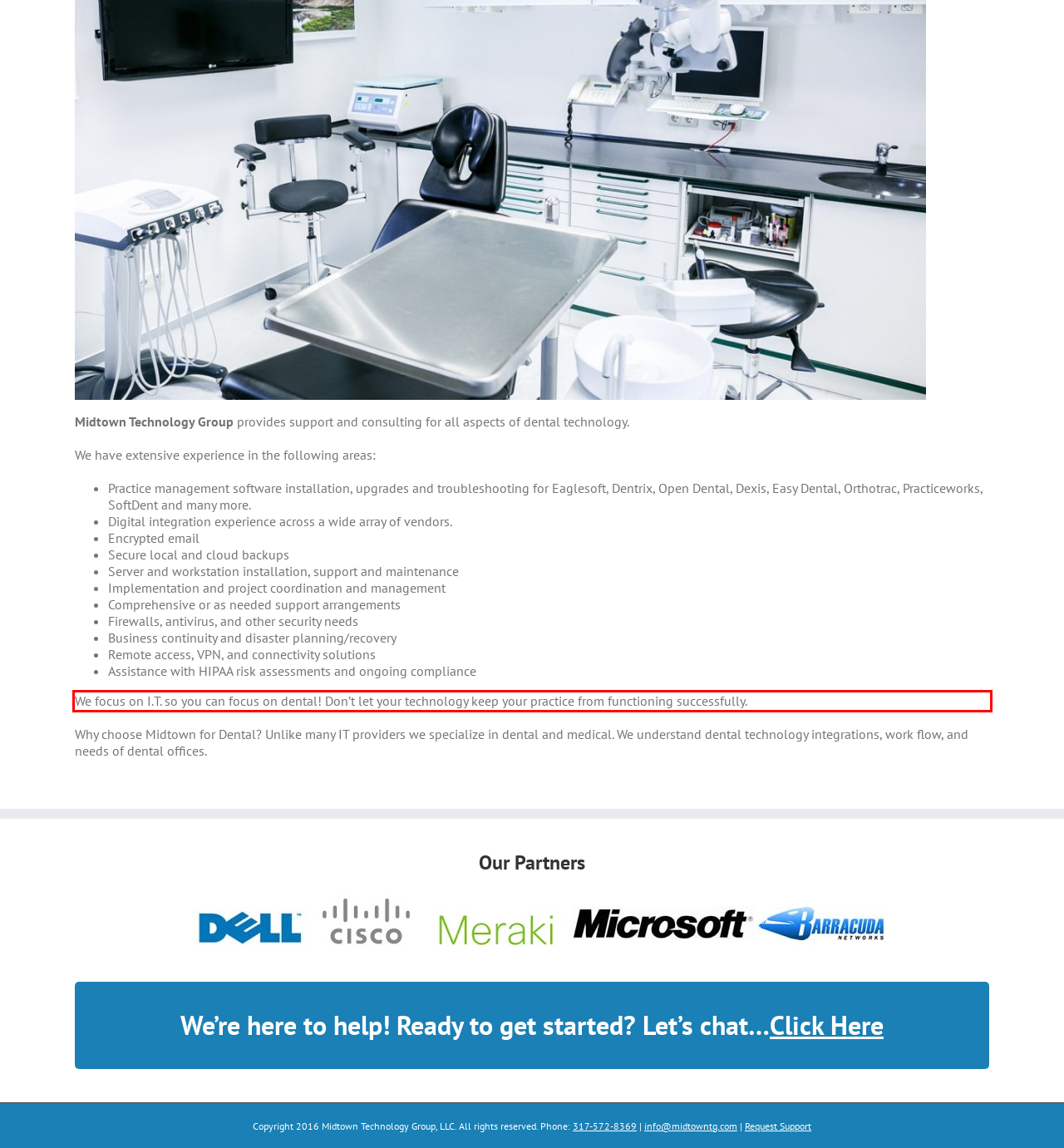Review the screenshot of the webpage and recognize the text inside the red rectangle bounding box. Provide the extracted text content.

We focus on I.T. so you can focus on dental! Don’t let your technology keep your practice from functioning successfully.